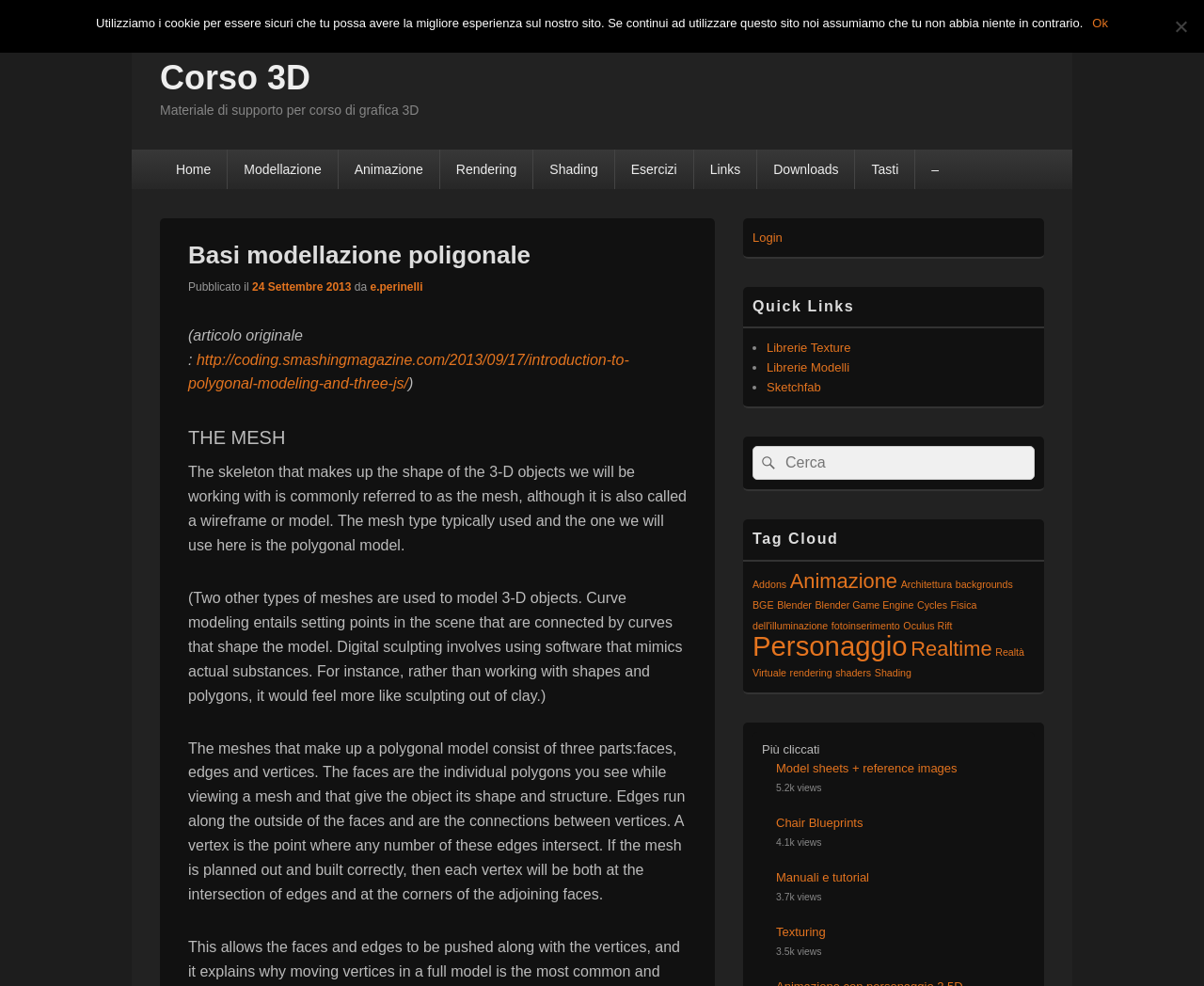Using floating point numbers between 0 and 1, provide the bounding box coordinates in the format (top-left x, top-left y, bottom-right x, bottom-right y). Locate the UI element described here: aria-label="Phone Number" name="phone" placeholder="Phone Number"

None